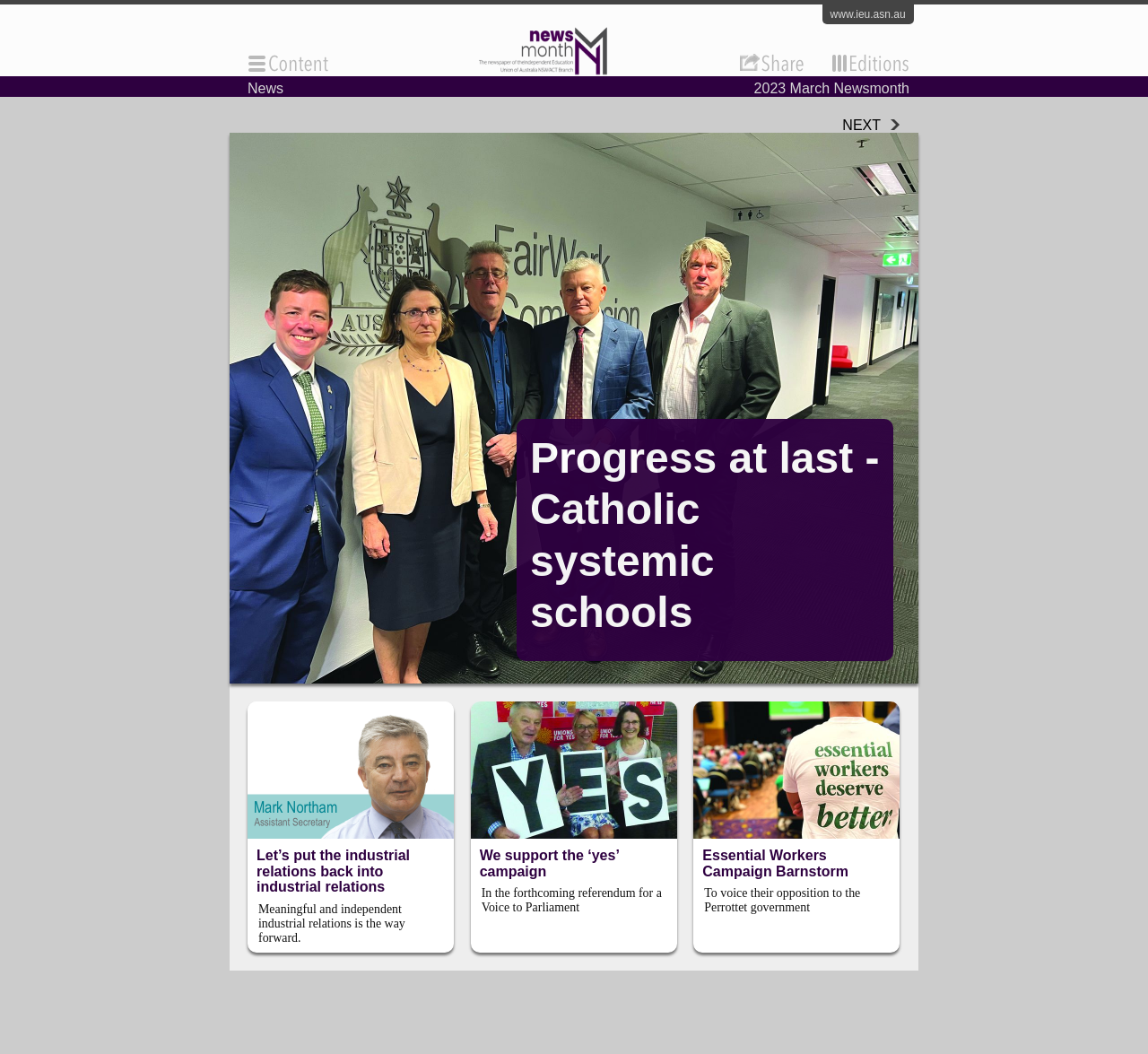Please locate and generate the primary heading on this webpage.

Progress at last - Catholic systemic schools